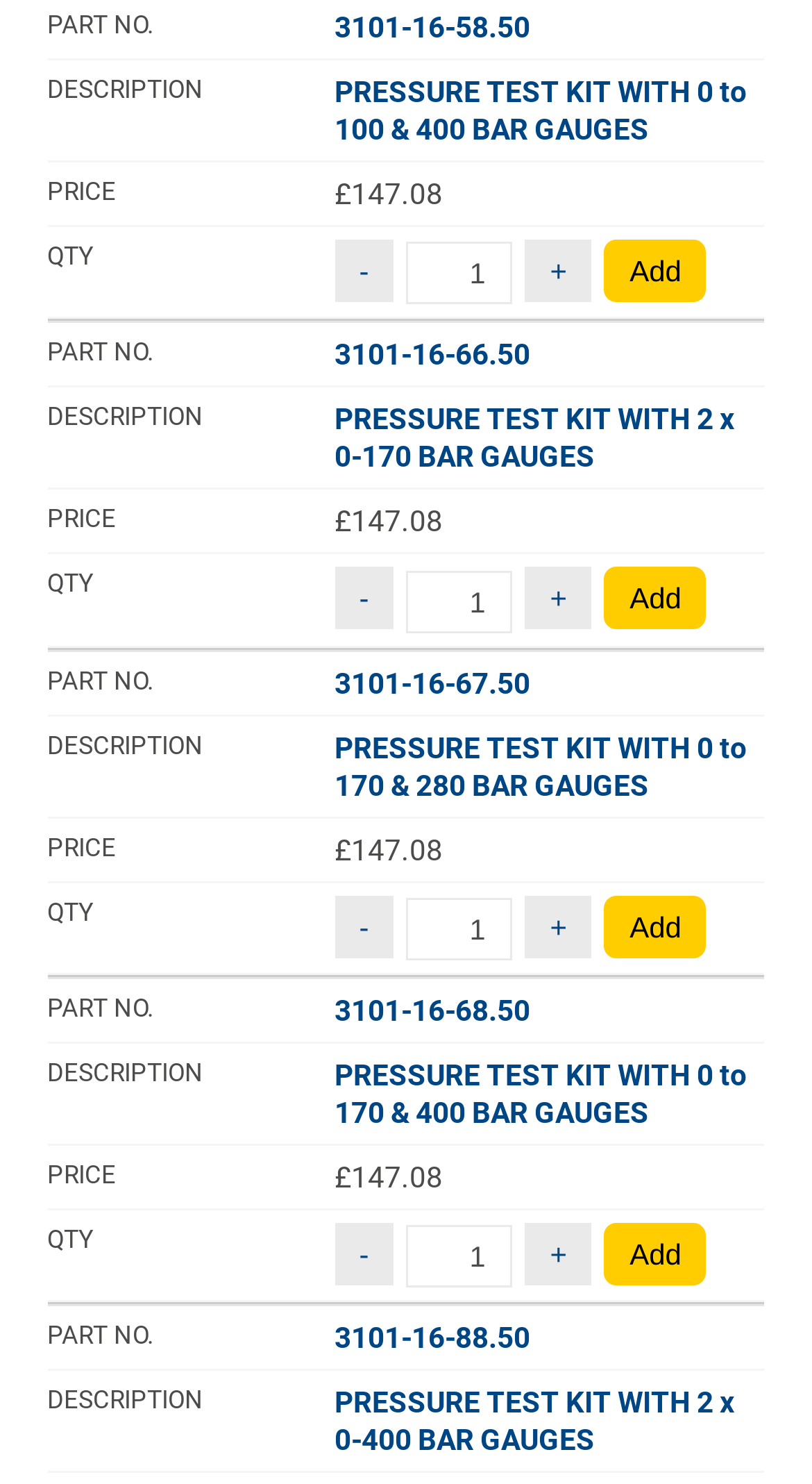Refer to the image and answer the question with as much detail as possible: How many products are listed on this page?

I counted the number of gridcell elements with 'PART NO.' and 'DESCRIPTION' labels, and found 5 products listed on this page.